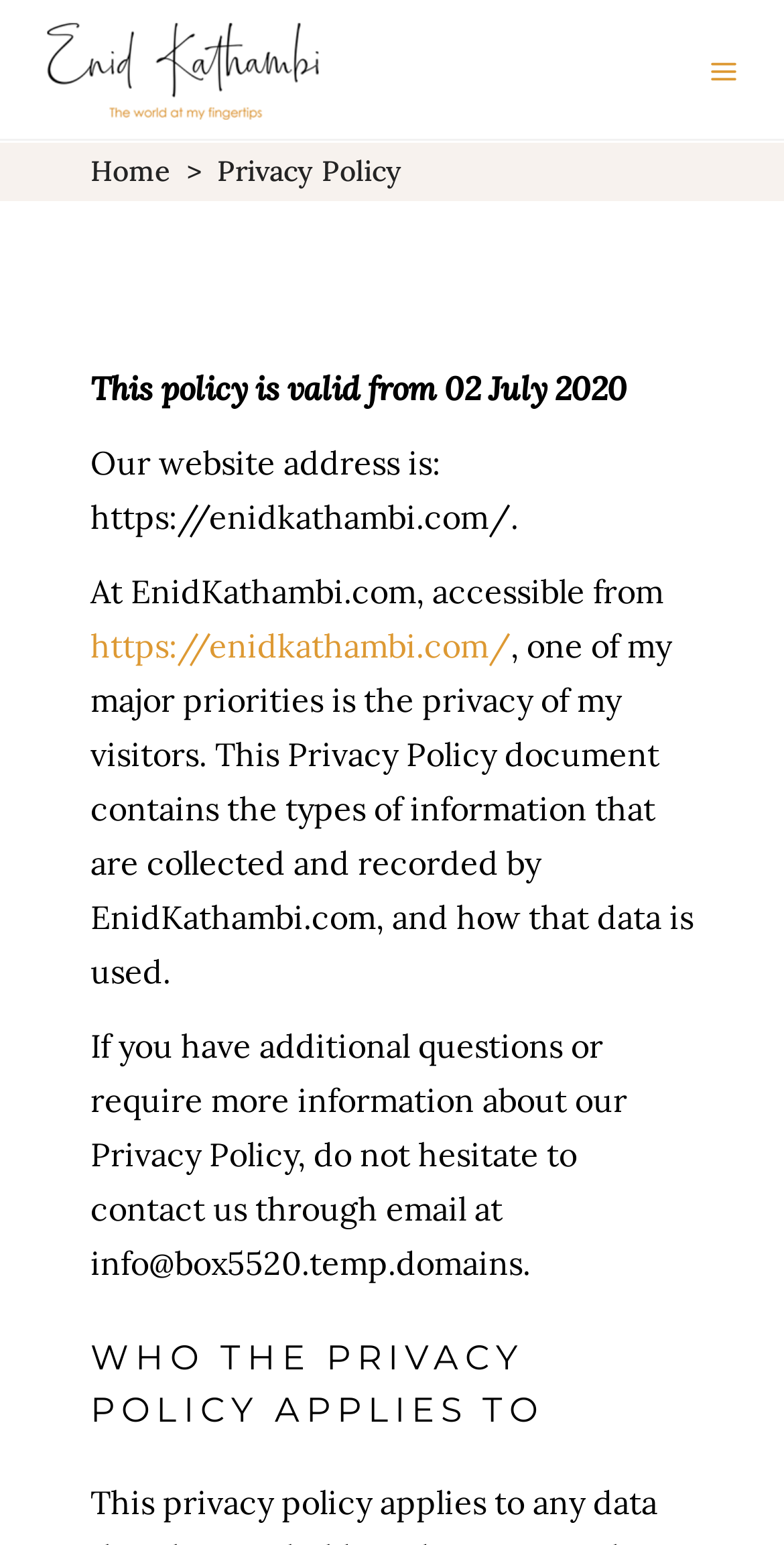What is the purpose of this document?
Please ensure your answer is as detailed and informative as possible.

I found the purpose of the document by looking at the StaticText element that says 'This Privacy Policy document contains the types of information that are collected and recorded by EnidKathambi.com, and how that data is used'.